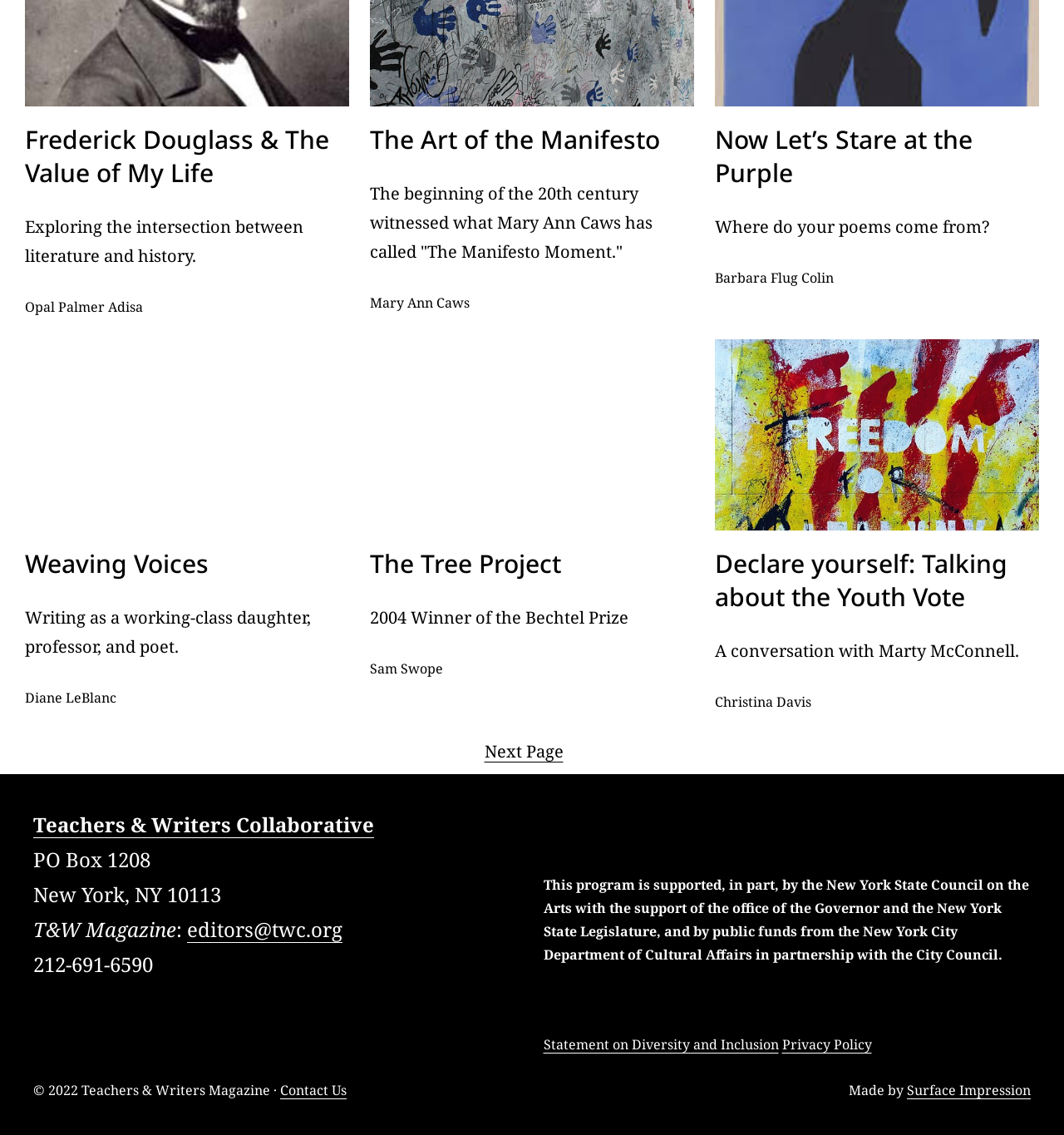Please provide a comprehensive answer to the question based on the screenshot: What is the copyright year of this website?

I determined the copyright year of this website by looking at the StaticText element with the text '© 2022 Teachers & Writers Magazine ·'.